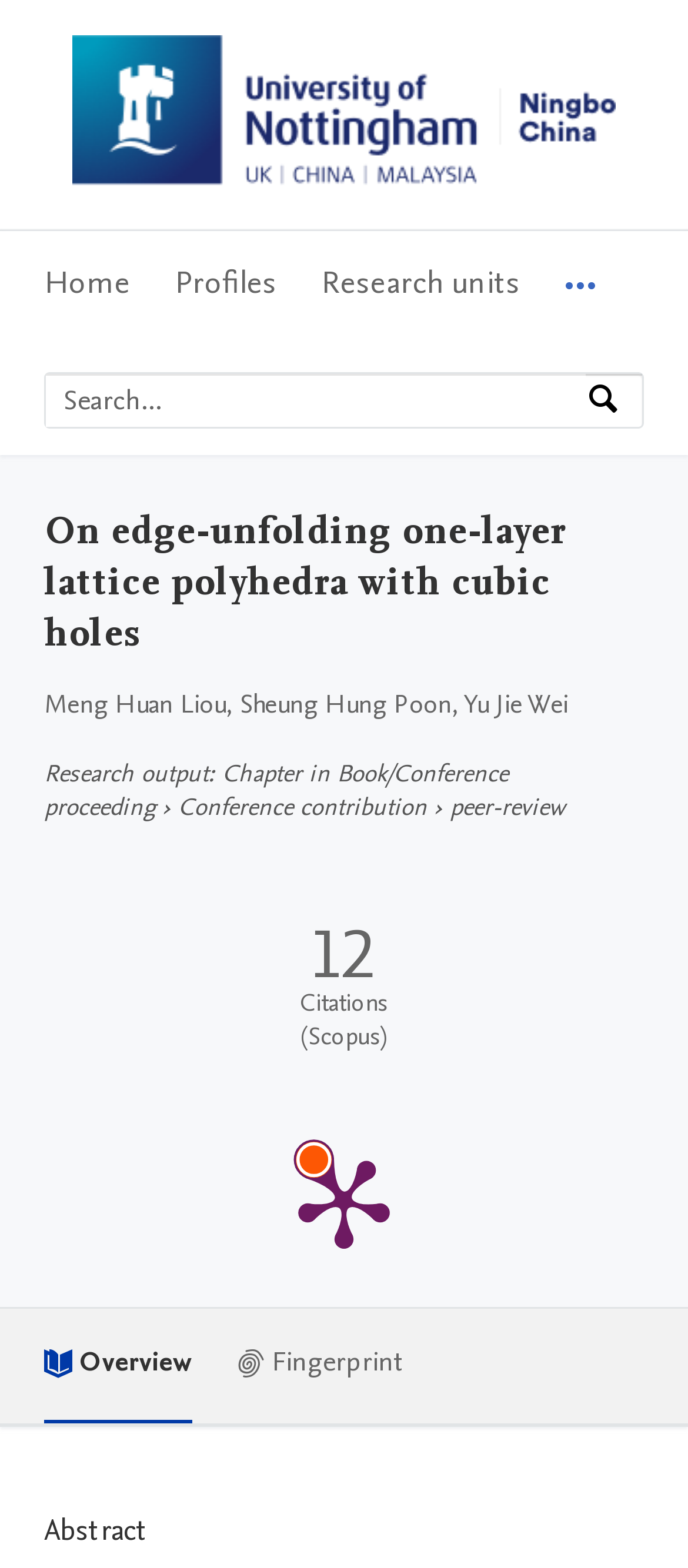What is the name of the university?
Provide an in-depth and detailed explanation in response to the question.

I found the name of the university by examining the link element with the text 'University of Nottingham Ningbo China Home University of Nottingham Ningbo China Logo' which is located at the top of the page.